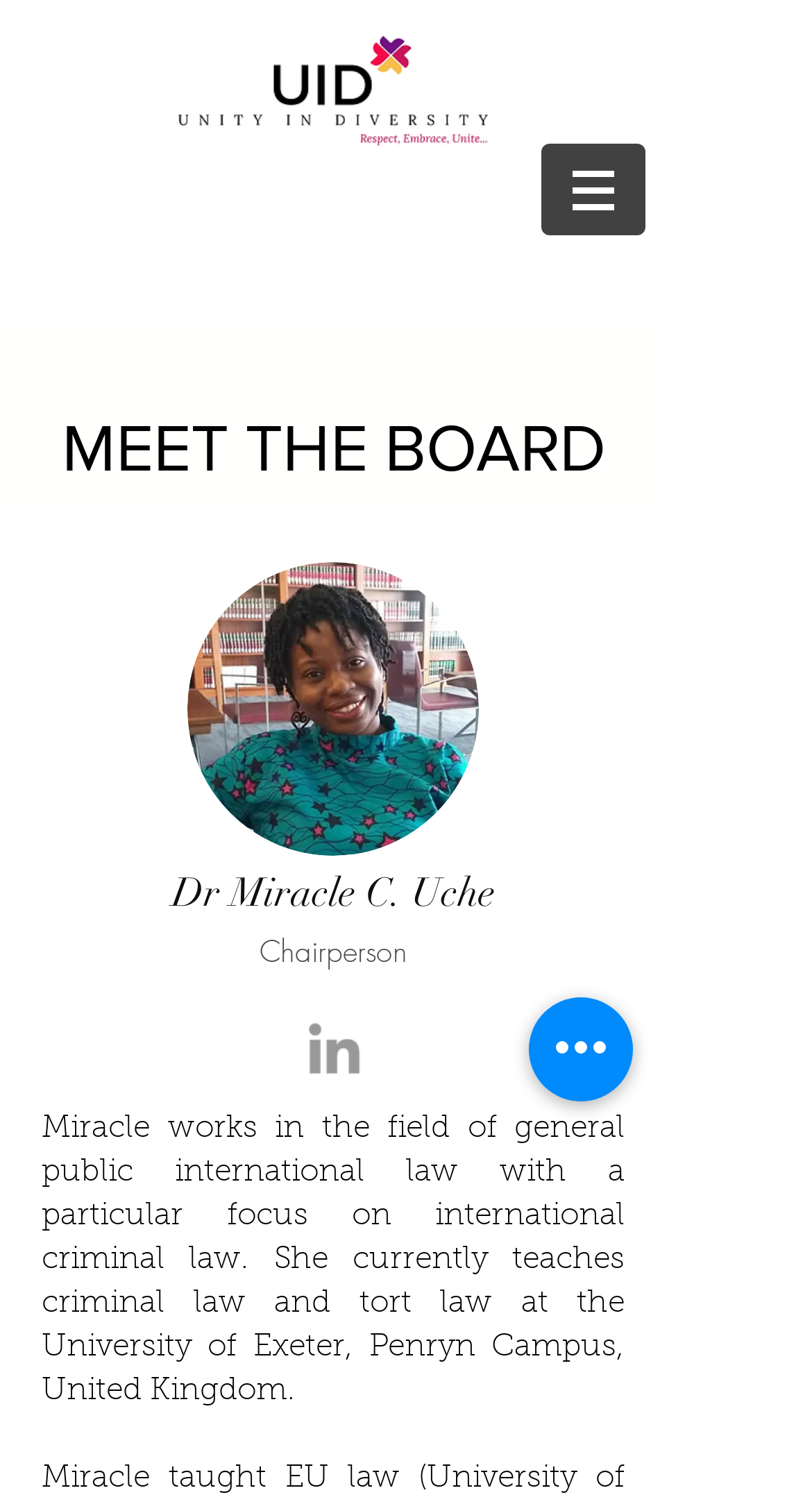What social media platform is linked to Dr Miracle C. Uche?
Provide a short answer using one word or a brief phrase based on the image.

LinkedIn